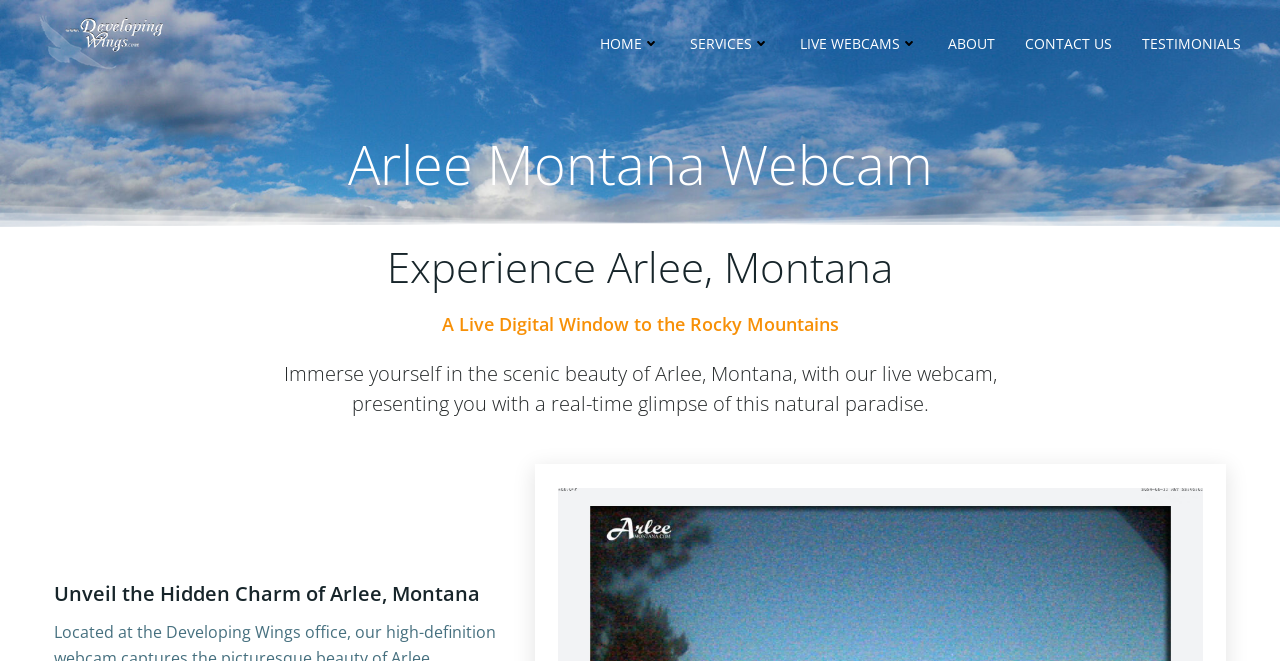What is the tone of the webpage?
Please respond to the question with a detailed and informative answer.

The webpage has a heading 'Unveil the Hidden Charm of Arlee, Montana' and a StaticText 'Immerse yourself in the scenic beauty of Arlee, Montana', which implies an inviting tone, encouraging users to explore the location.